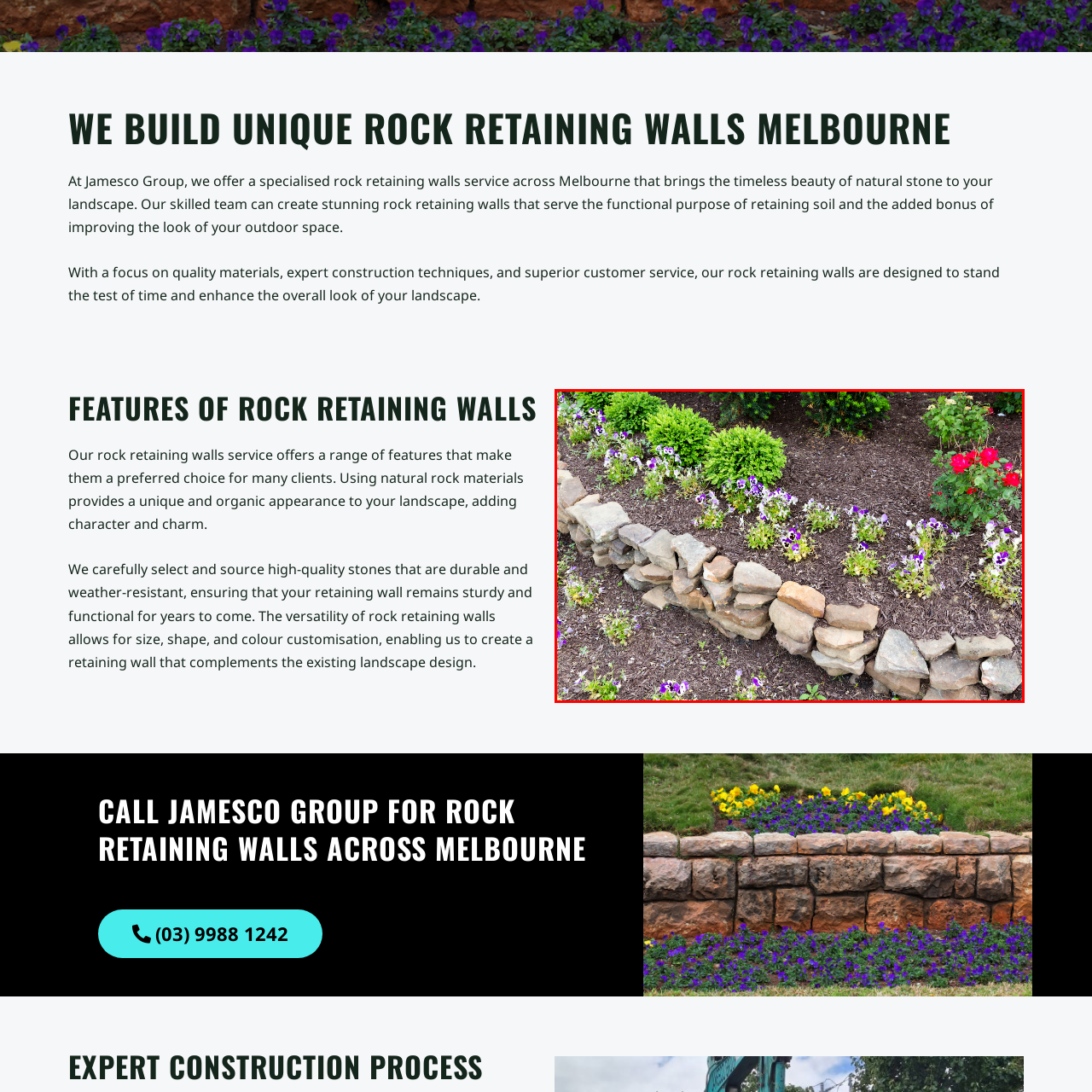What is the purpose of the rock retaining wall?
Look closely at the image highlighted by the red bounding box and give a comprehensive answer to the question.

The caption states that the rustic stonework forms a graceful boundary that supports the soil, highlighting the functionality of the rock retaining wall in the garden.